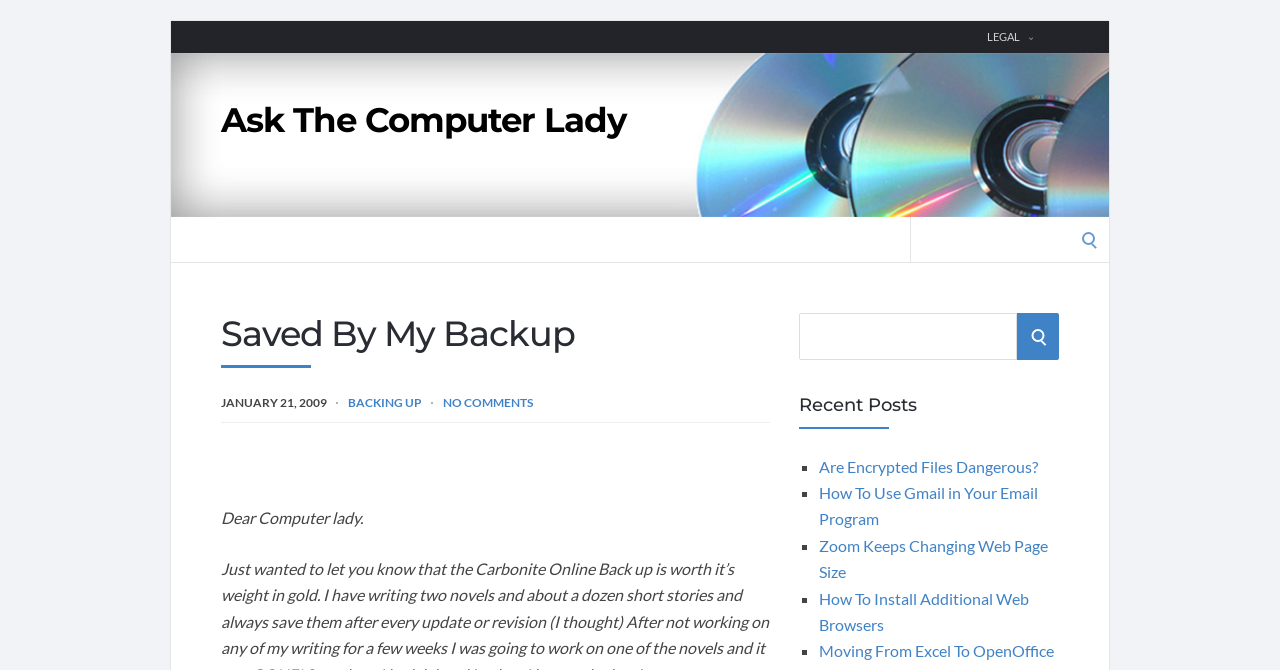Select the bounding box coordinates of the element I need to click to carry out the following instruction: "Click on the link about Are Encrypted Files Dangerous?".

[0.64, 0.682, 0.811, 0.71]